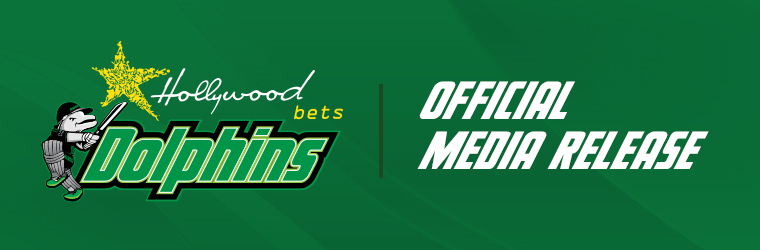What is the purpose of the image?
Based on the visual, give a brief answer using one word or a short phrase.

official announcement